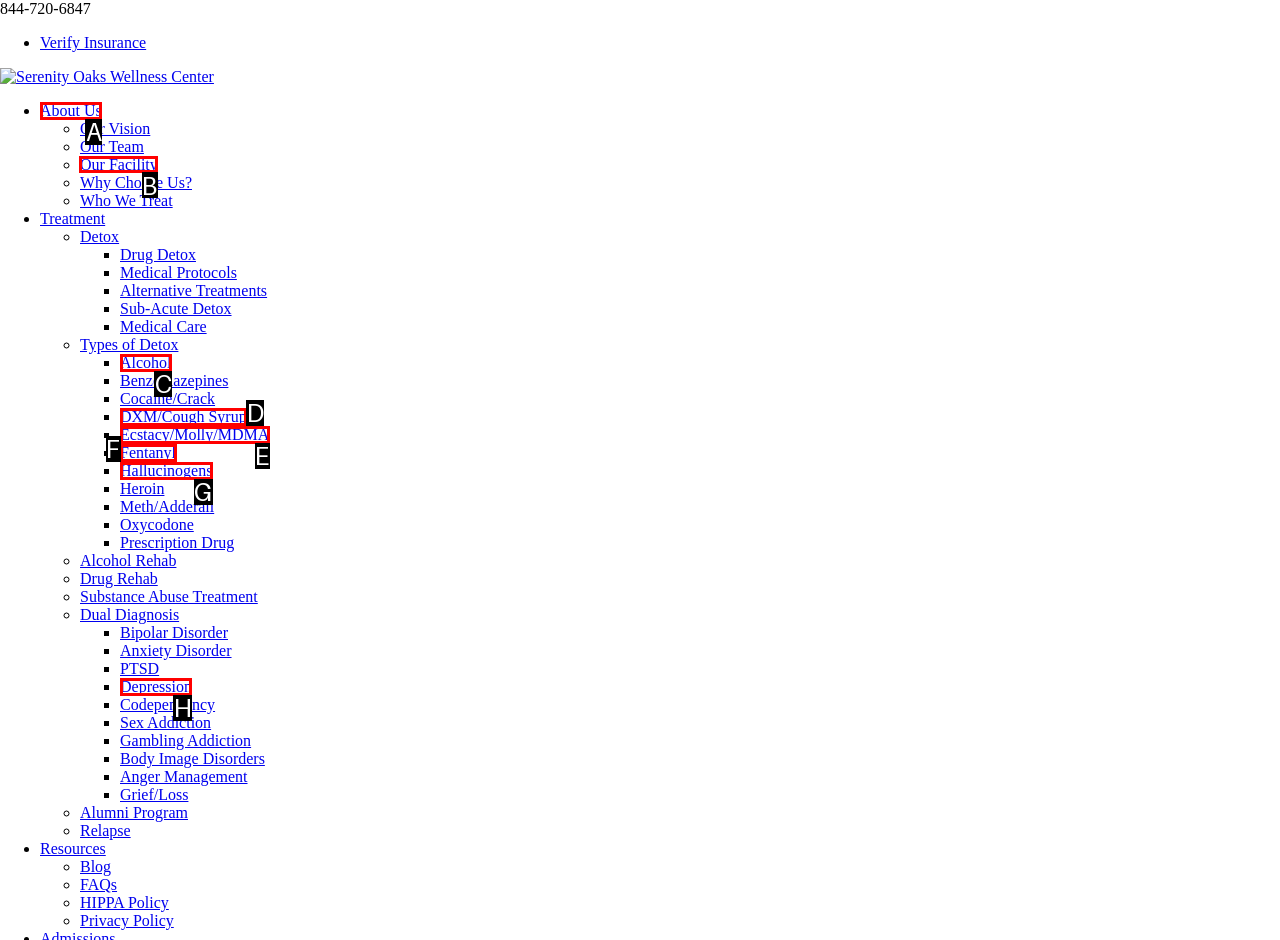Identify the HTML element that should be clicked to accomplish the task: Learn about the facility
Provide the option's letter from the given choices.

B